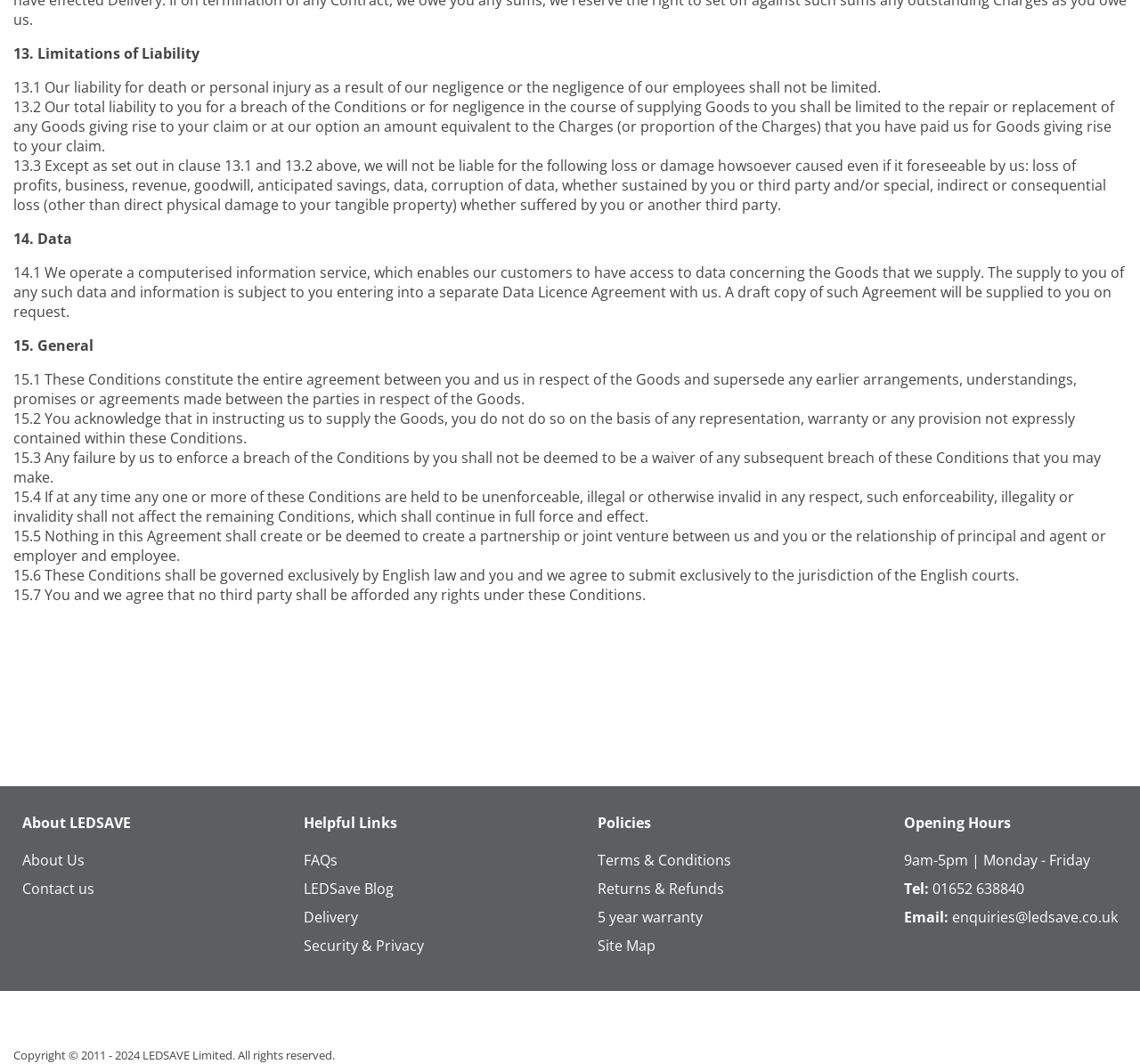What are the operating hours of the company?
Refer to the image and answer the question using a single word or phrase.

9am-5pm, Monday-Friday